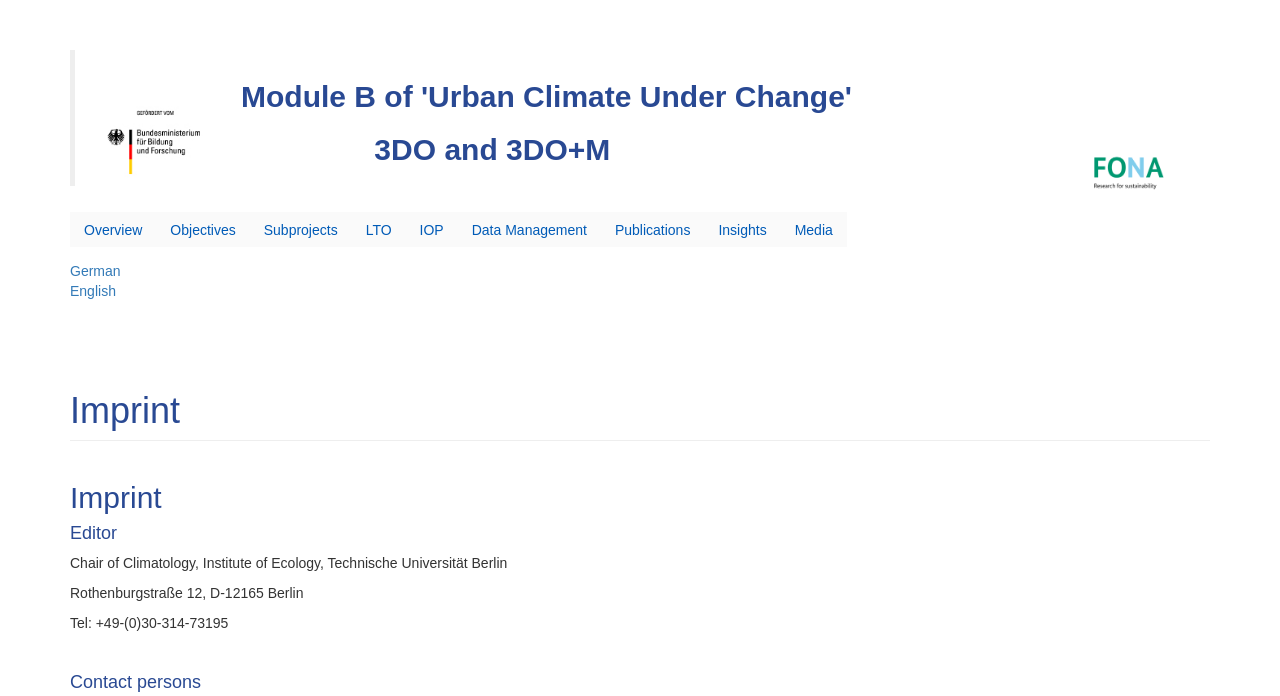Extract the bounding box of the UI element described as: "Data Management".

[0.358, 0.305, 0.469, 0.355]